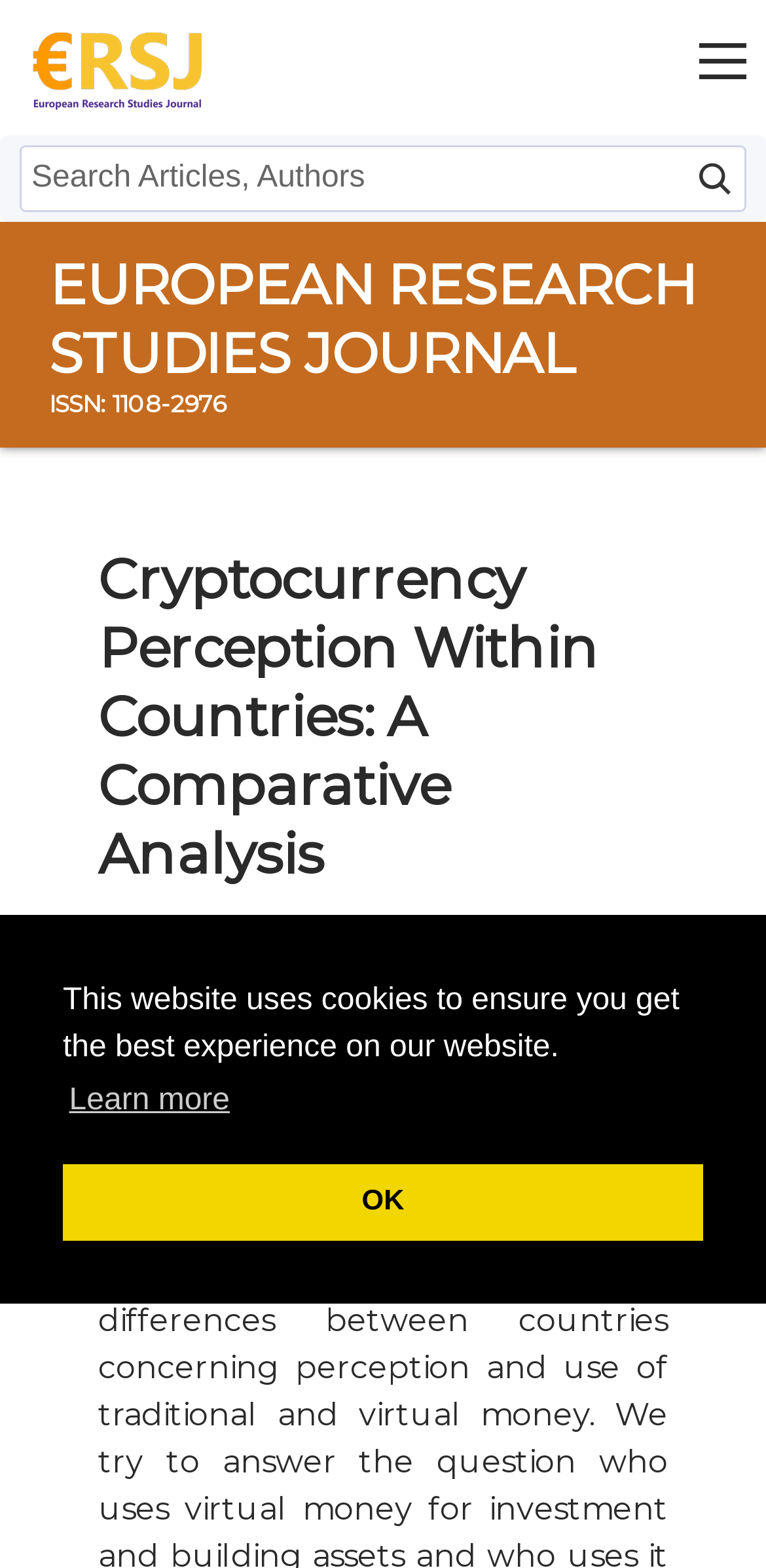Locate the bounding box coordinates of the clickable area needed to fulfill the instruction: "learn more about the journal".

[0.026, 0.014, 0.282, 0.073]